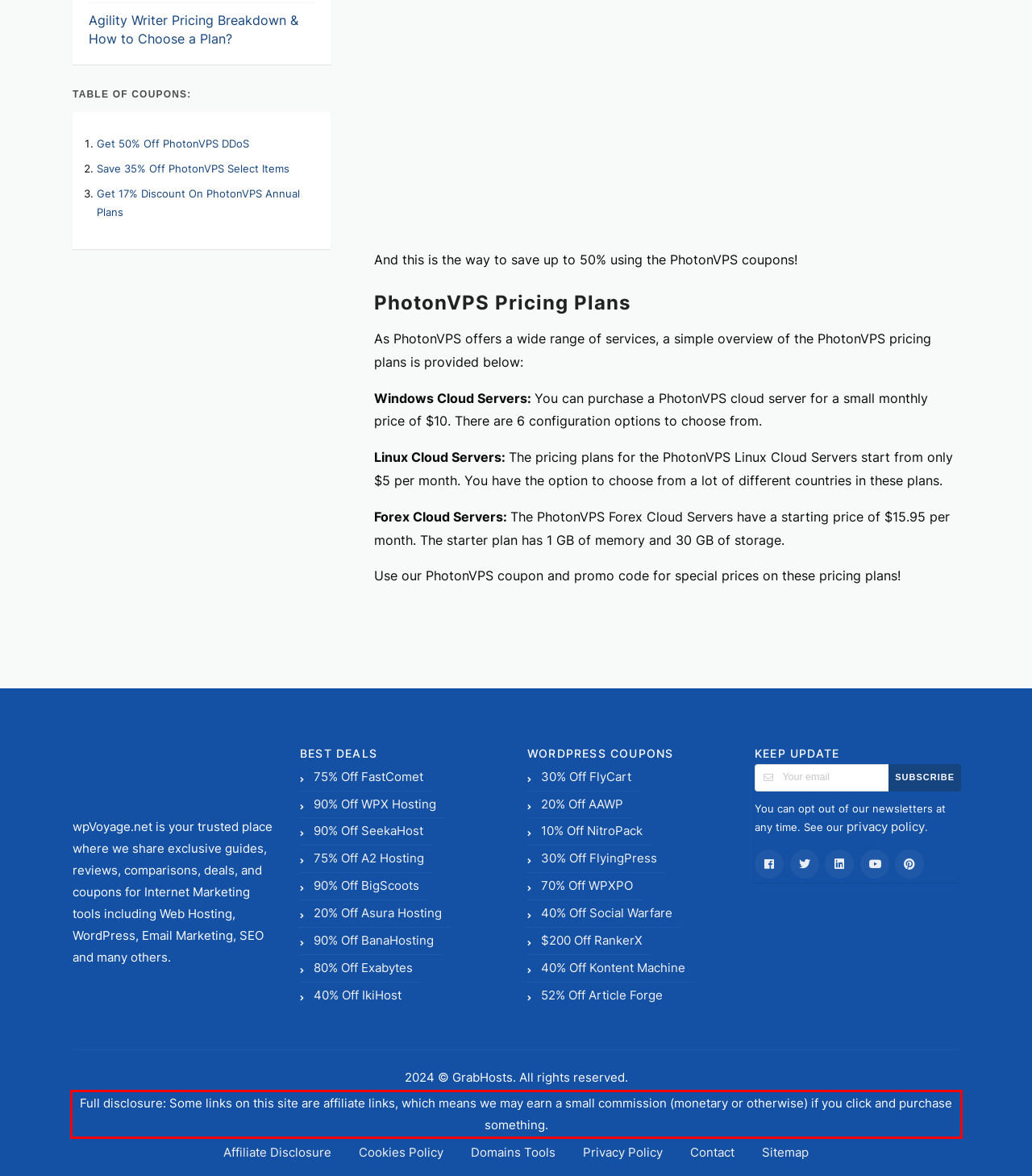Within the screenshot of a webpage, identify the red bounding box and perform OCR to capture the text content it contains.

Full disclosure: Some links on this site are affiliate links, which means we may earn a small commission (monetary or otherwise) if you click and purchase something.